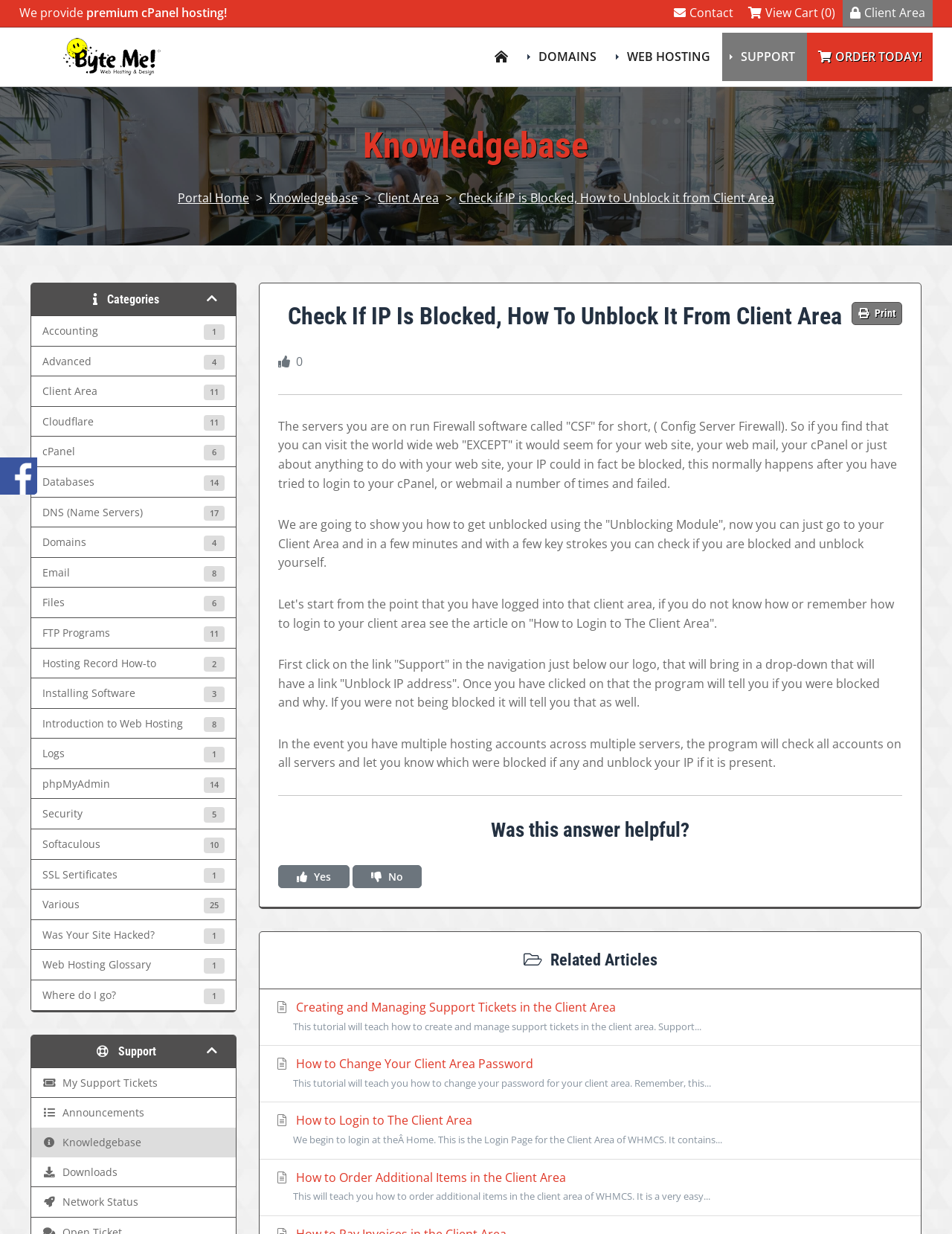What is the purpose of the CSF firewall software?
Analyze the image and deliver a detailed answer to the question.

The article implies that the CSF firewall software is used to block IPs, as it mentions that if you find that you can visit the world wide web except for your web site, your web mail, your cPanel or just about anything to do with your web site, your IP could in fact be blocked.